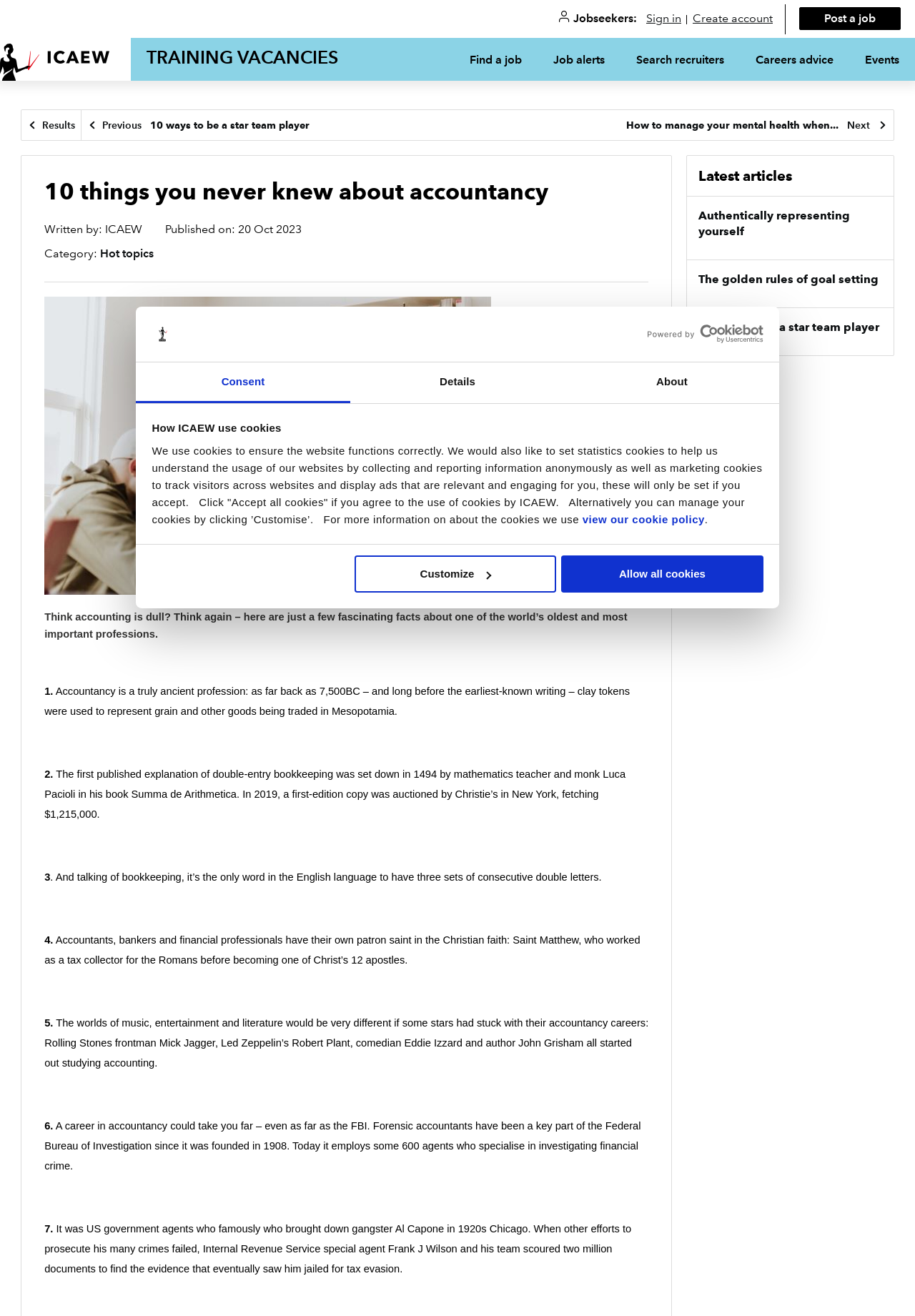Can you identify the bounding box coordinates of the clickable region needed to carry out this instruction: 'Click the 'Find a job' link'? The coordinates should be four float numbers within the range of 0 to 1, stated as [left, top, right, bottom].

[0.496, 0.029, 0.588, 0.061]